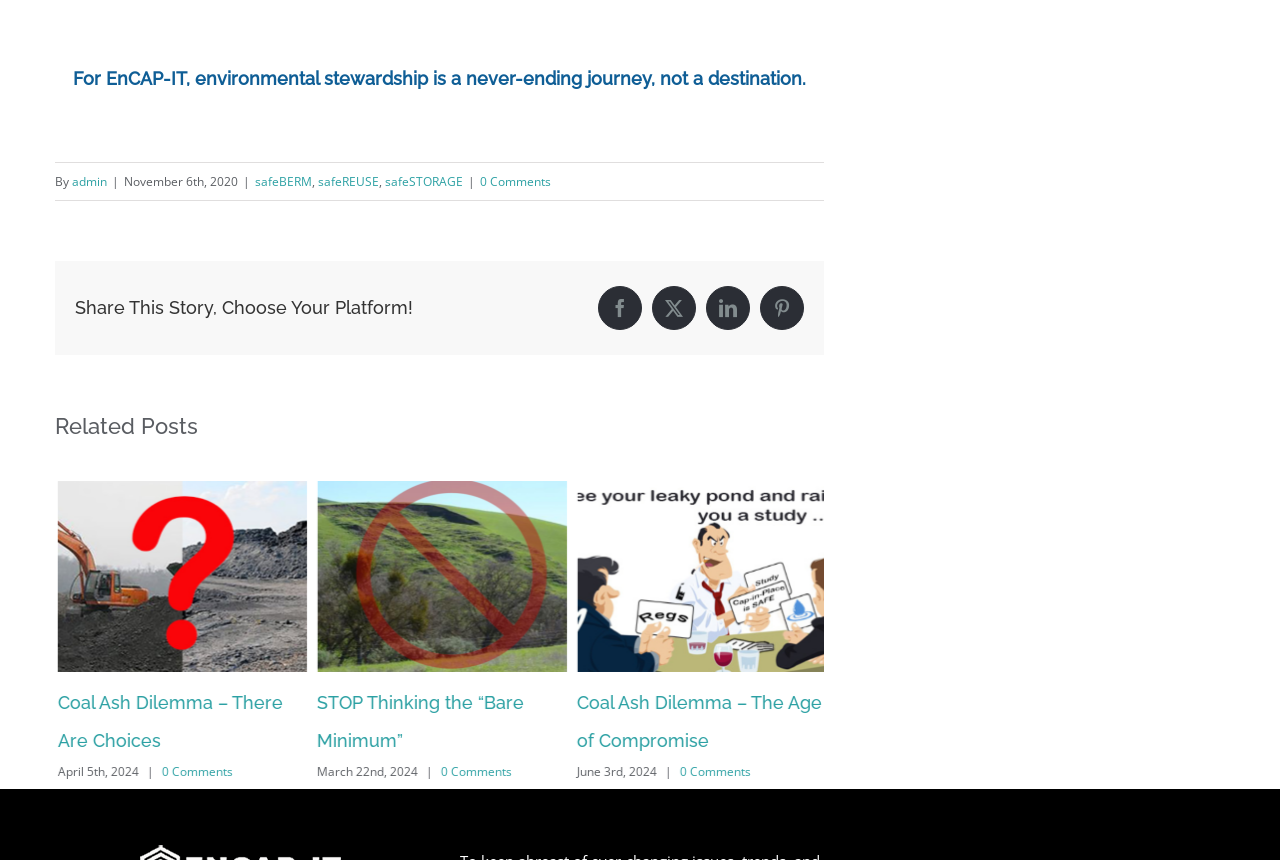What is the theme of the webpage?
Please provide a single word or phrase in response based on the screenshot.

Environmental stewardship